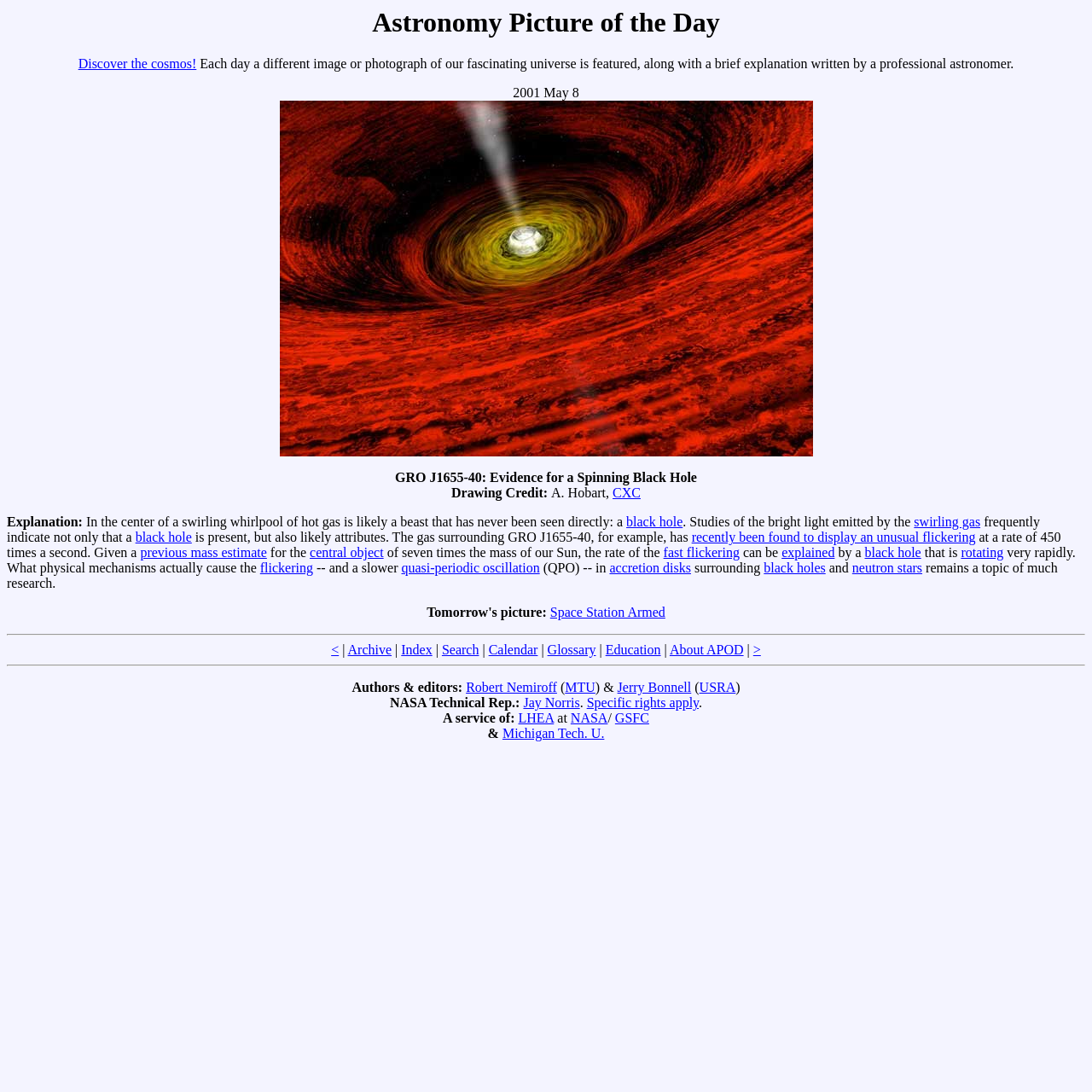Locate the UI element described as follows: "Discover the cosmos!". Return the bounding box coordinates as four float numbers between 0 and 1 in the order [left, top, right, bottom].

[0.072, 0.052, 0.18, 0.065]